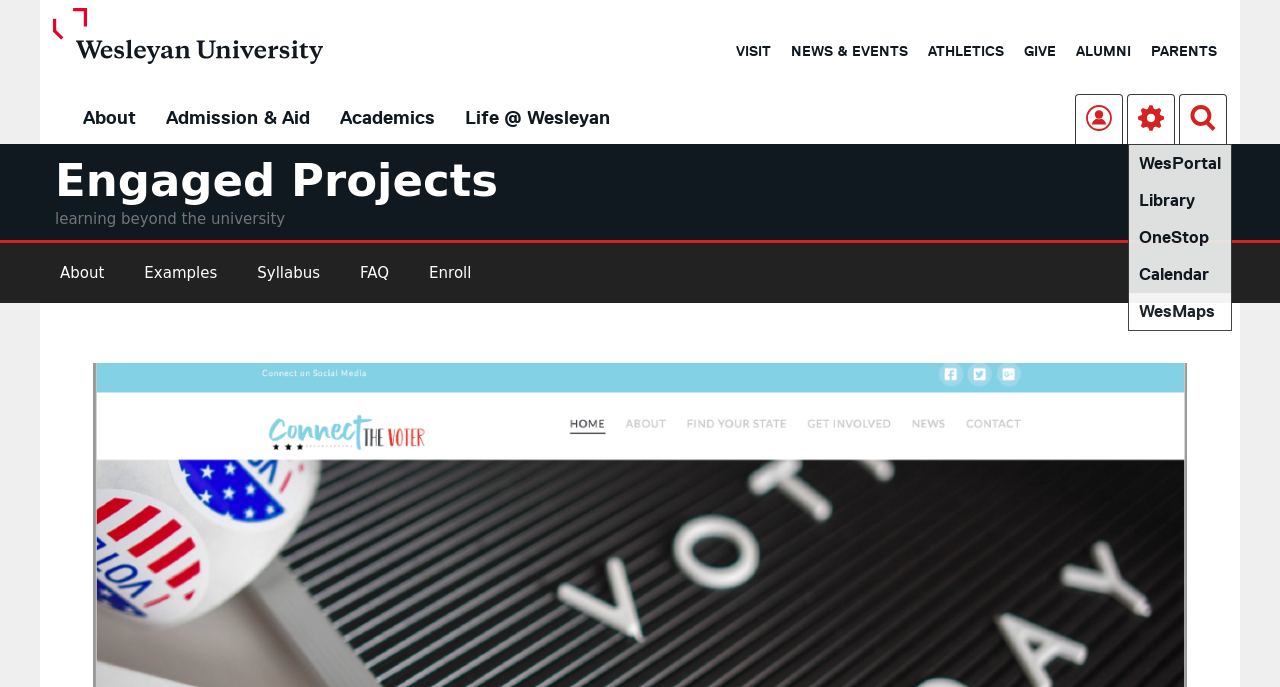How many main menu items are there?
Use the image to give a comprehensive and detailed response to the question.

I counted the number of link elements within the navigation element with the description 'Main menu', which are 'About', 'Admission & Aid', 'Academics', 'Life @ Wesleyan', 'VISIT', 'NEWS & EVENTS', and 'ATHLETICS', totaling 7 main menu items.